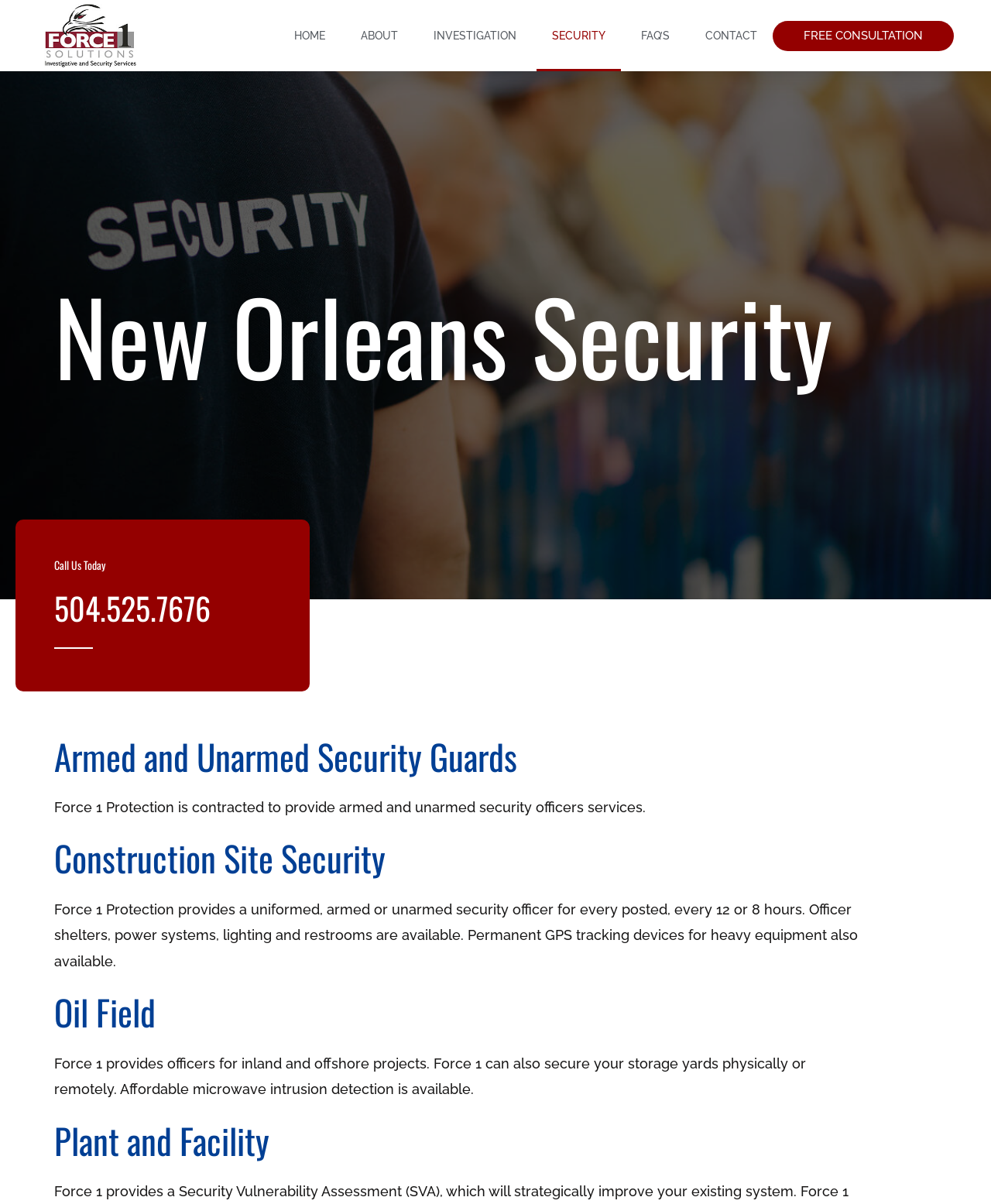Please locate the bounding box coordinates for the element that should be clicked to achieve the following instruction: "Call the phone number 504.525.7676". Ensure the coordinates are given as four float numbers between 0 and 1, i.e., [left, top, right, bottom].

[0.055, 0.485, 0.212, 0.524]